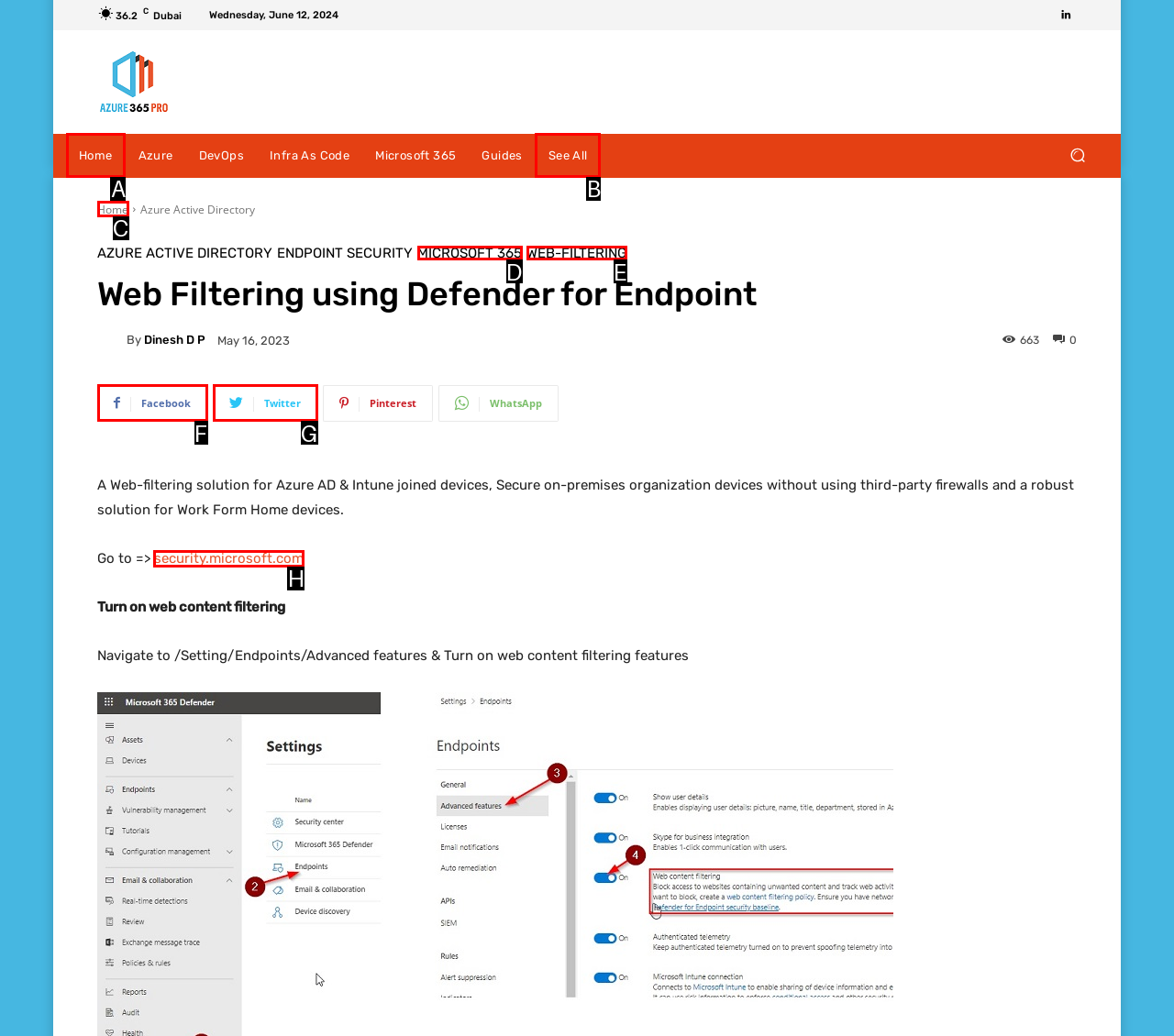For the task: Check the most viewed post, tell me the letter of the option you should click. Answer with the letter alone.

None